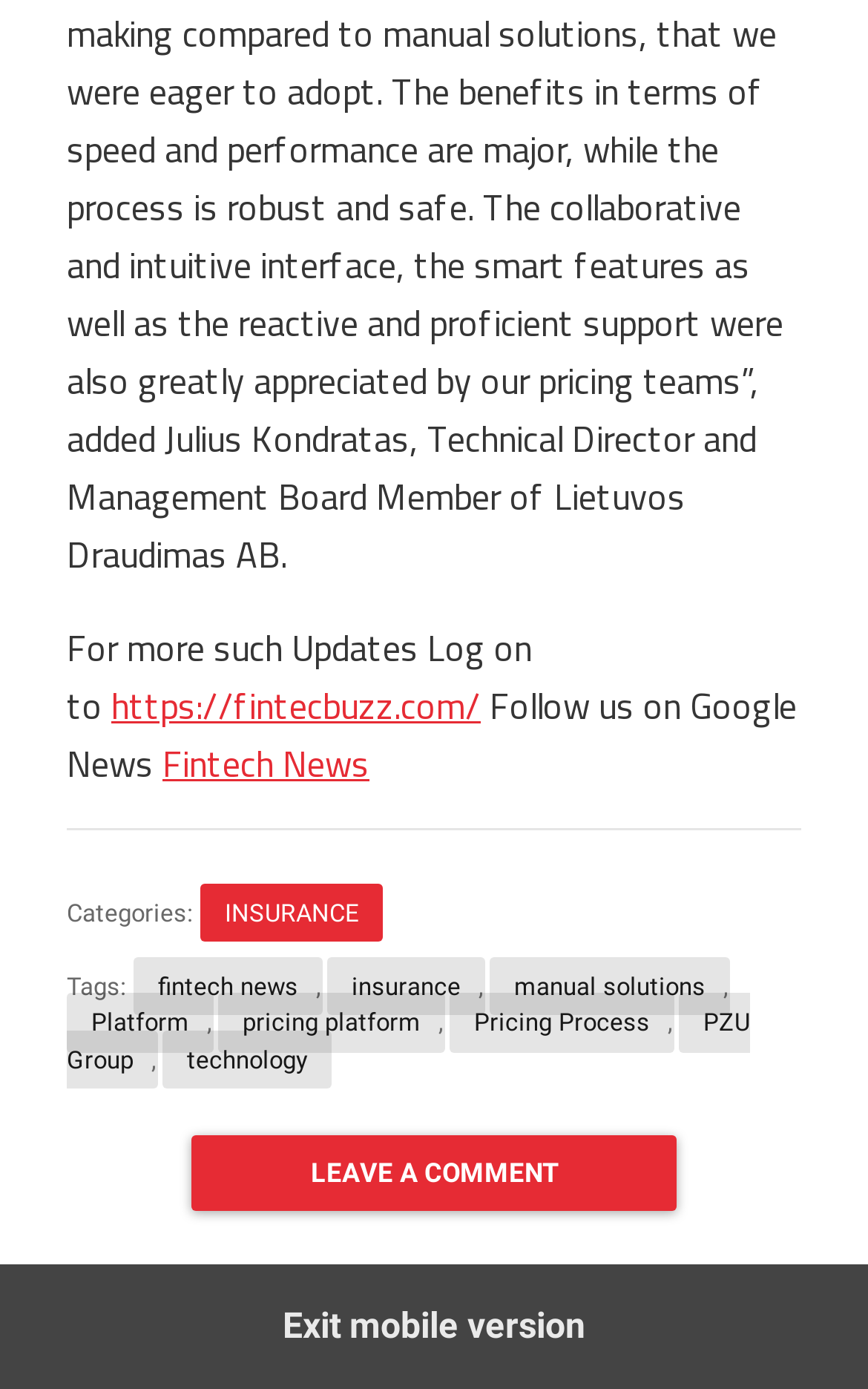Determine the bounding box coordinates for the clickable element to execute this instruction: "Leave a comment". Provide the coordinates as four float numbers between 0 and 1, i.e., [left, top, right, bottom].

[0.222, 0.817, 0.778, 0.872]